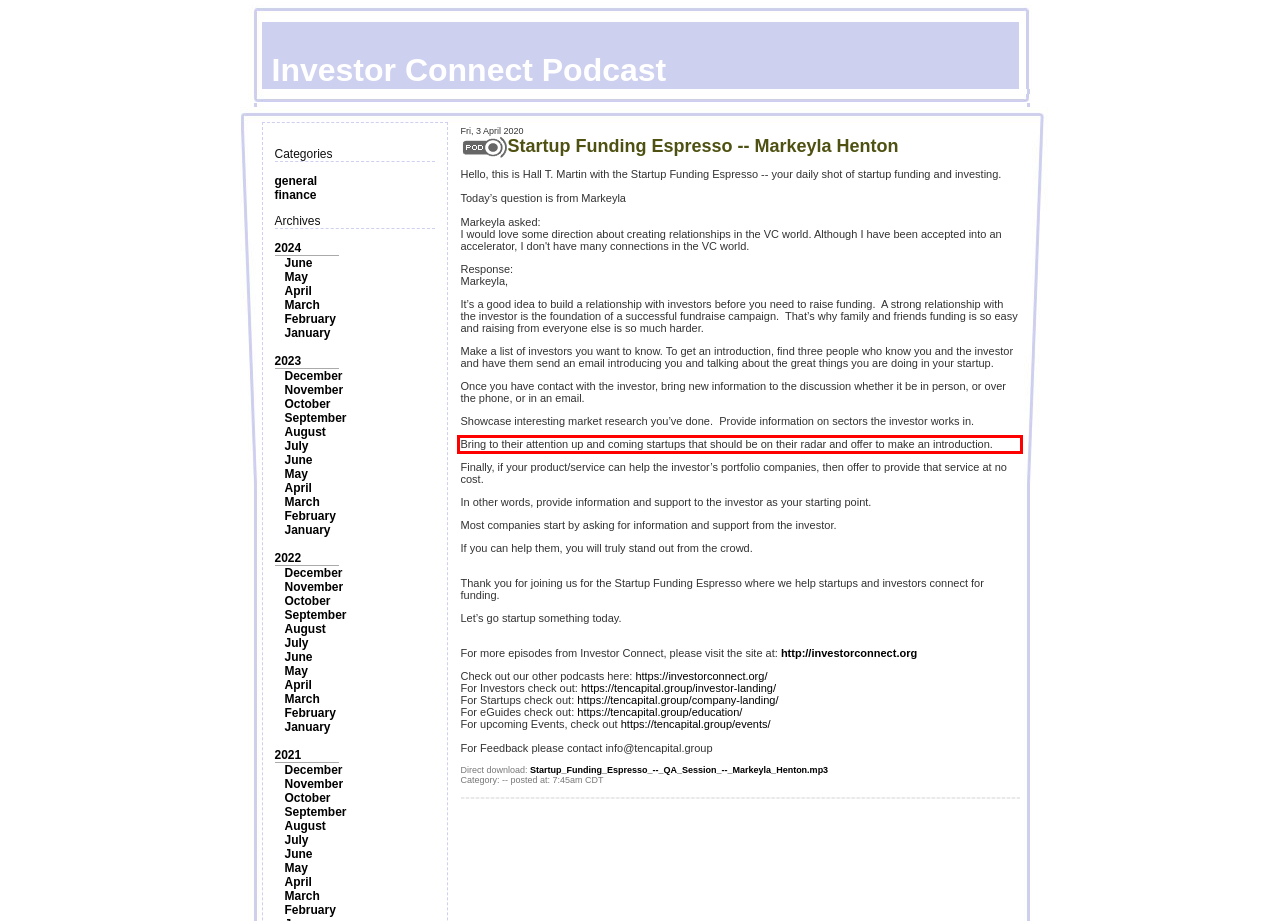You have a screenshot with a red rectangle around a UI element. Recognize and extract the text within this red bounding box using OCR.

Bring to their attention up and coming startups that should be on their radar and offer to make an introduction.